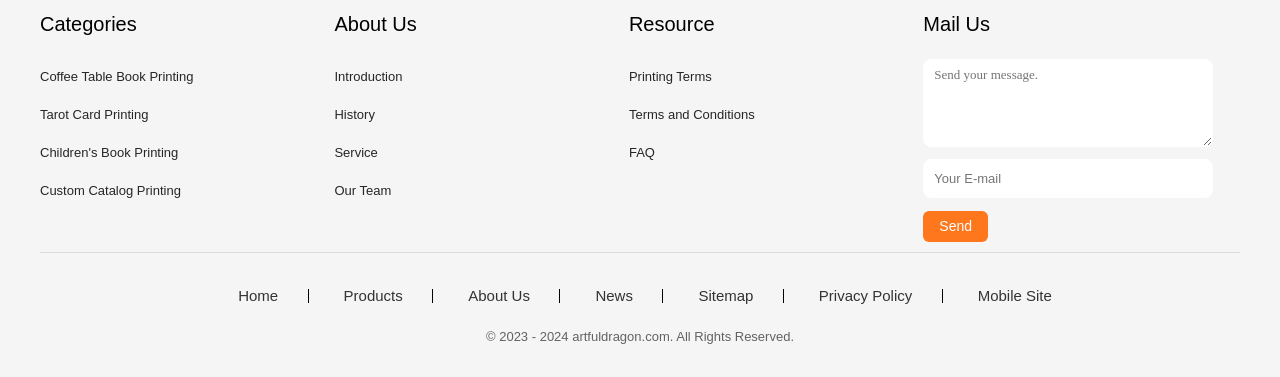Can you determine the bounding box coordinates of the area that needs to be clicked to fulfill the following instruction: "Go to About Us"?

[0.261, 0.033, 0.326, 0.092]